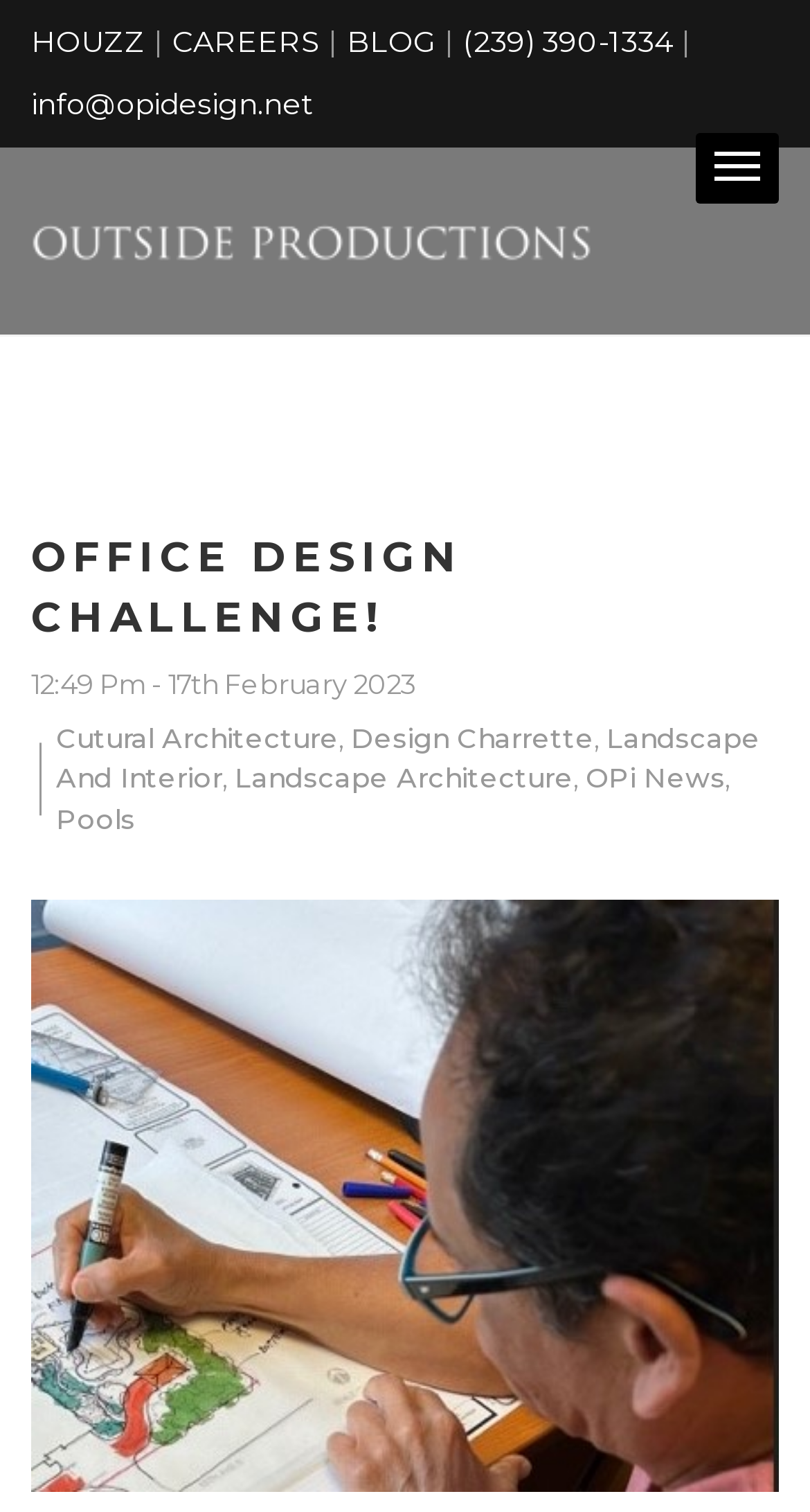What is the topic of the design challenge?
Could you please answer the question thoroughly and with as much detail as possible?

I inferred the topic of the design challenge by understanding the context of the webpage, which seems to be about a landscape architecture firm, and seeing the image of a conceptual design, which suggests that the design challenge is related to a water-front open lot in Naples, Florida.